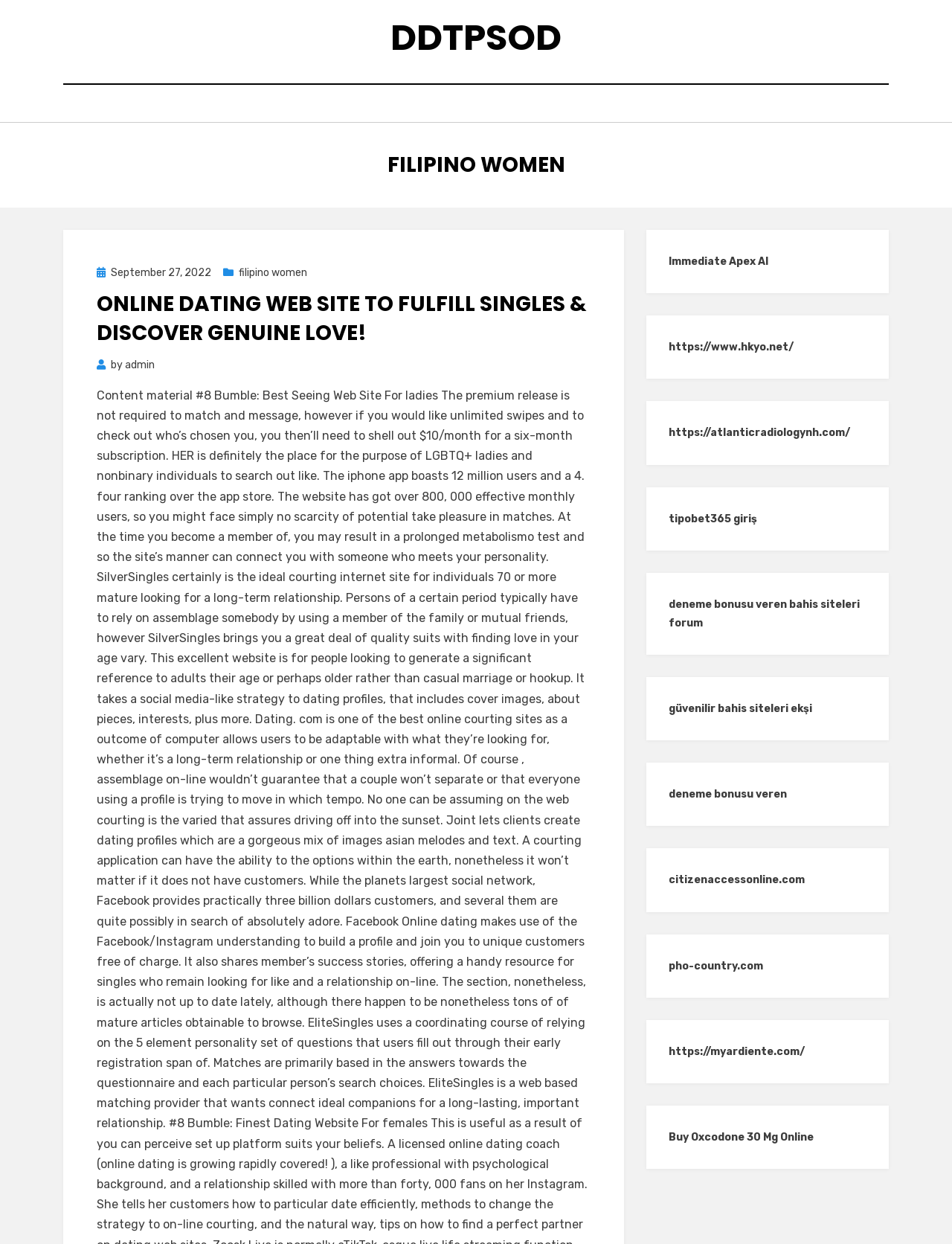Detail the features and information presented on the webpage.

The webpage appears to be a blog or article page focused on Filipino women. At the top, there is a prominent link "DDTPSOD" centered horizontally. Below it, a heading "CATEGORY : FILIPINO WOMEN" spans across the page, with a "Posted on" label and a date "September 27, 2022" to its right. 

To the right of the date, there is a link "filipino women" and a header "ONLINE DATING WEB SITE TO FULFILL SINGLES & DISCOVER GENUINE LOVE!" which is a prominent title of the page. Below the title, there is a "by" label followed by a link "admin".

On the right side of the page, there is a column of links, starting from the top, including "Immediate Apex AI", several website URLs, and other links related to online betting and pharmacies. These links are stacked vertically, taking up a significant portion of the right side of the page.